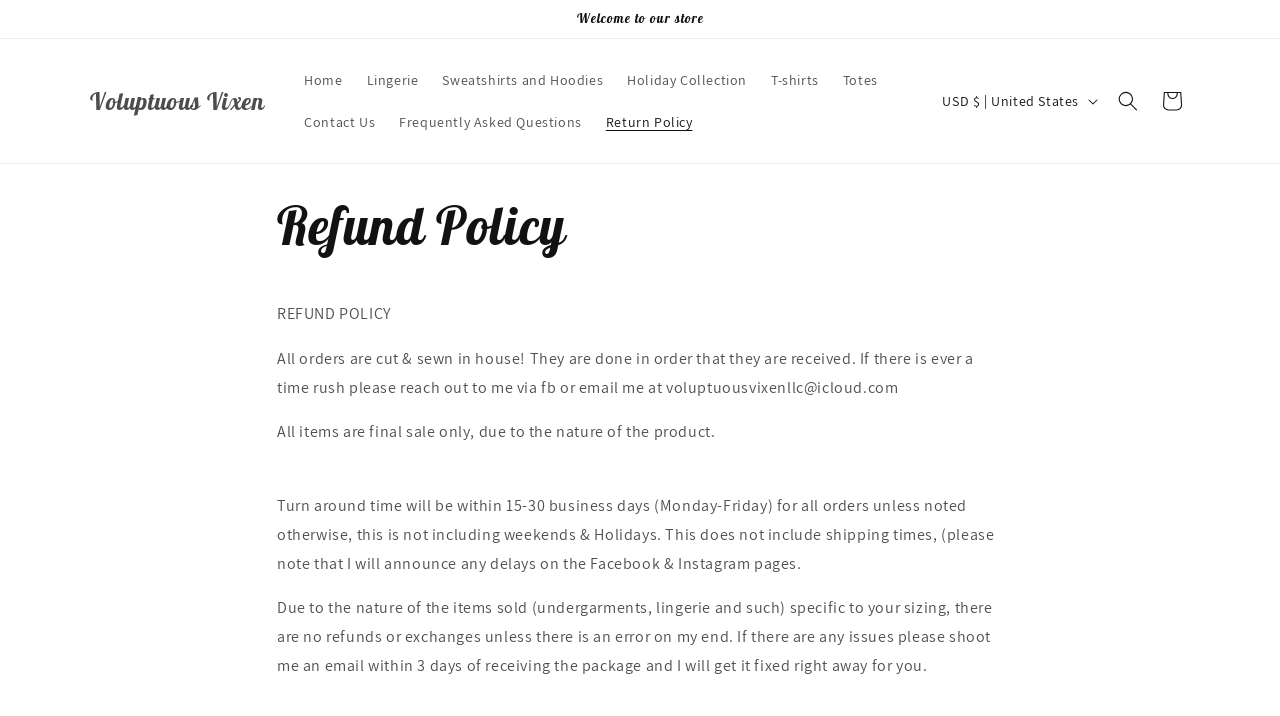Provide a single word or phrase answer to the question: 
What is the turnaround time for orders?

15-30 business days